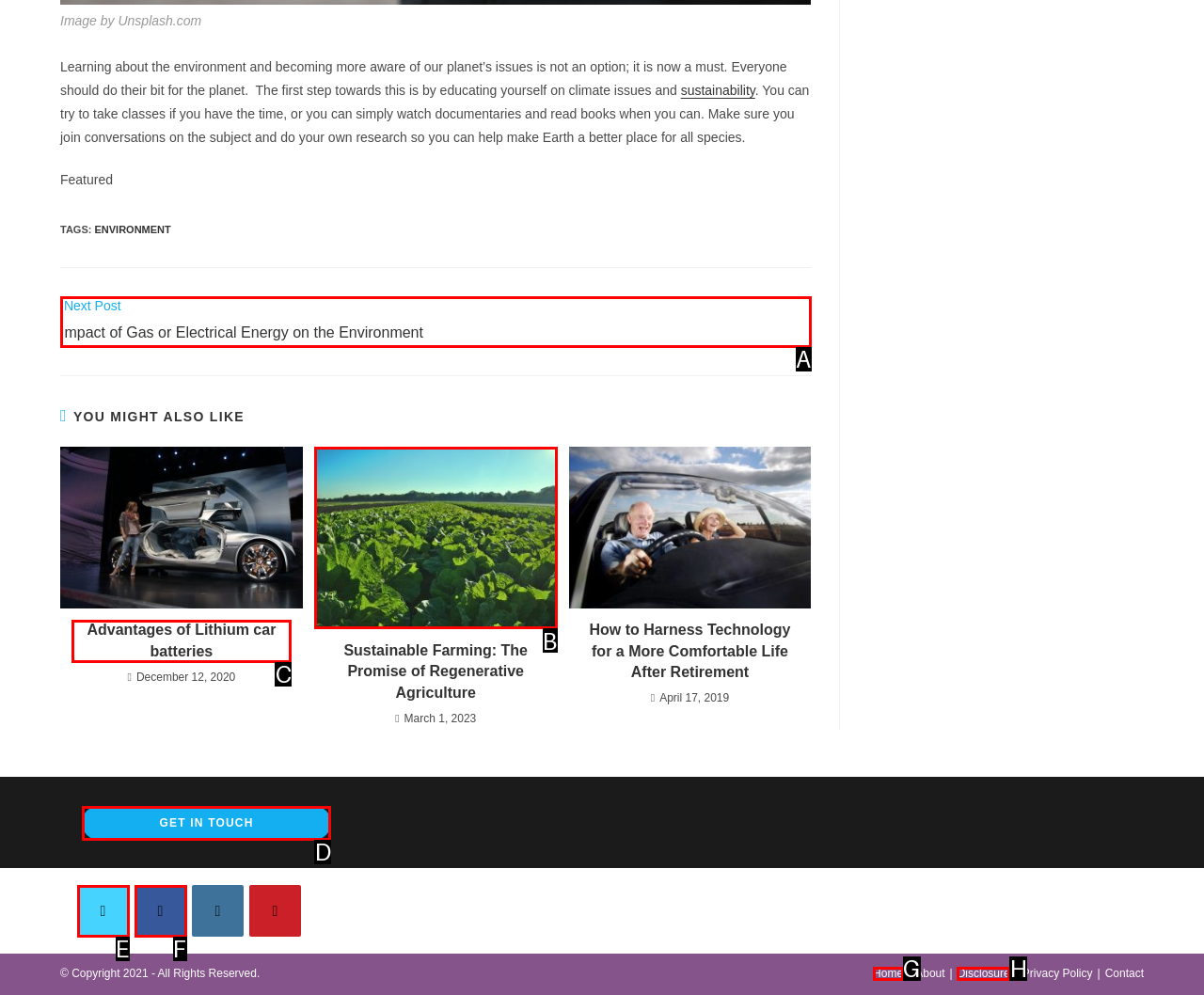From the provided choices, determine which option matches the description: Advantages of Lithium car batteries. Respond with the letter of the correct choice directly.

C